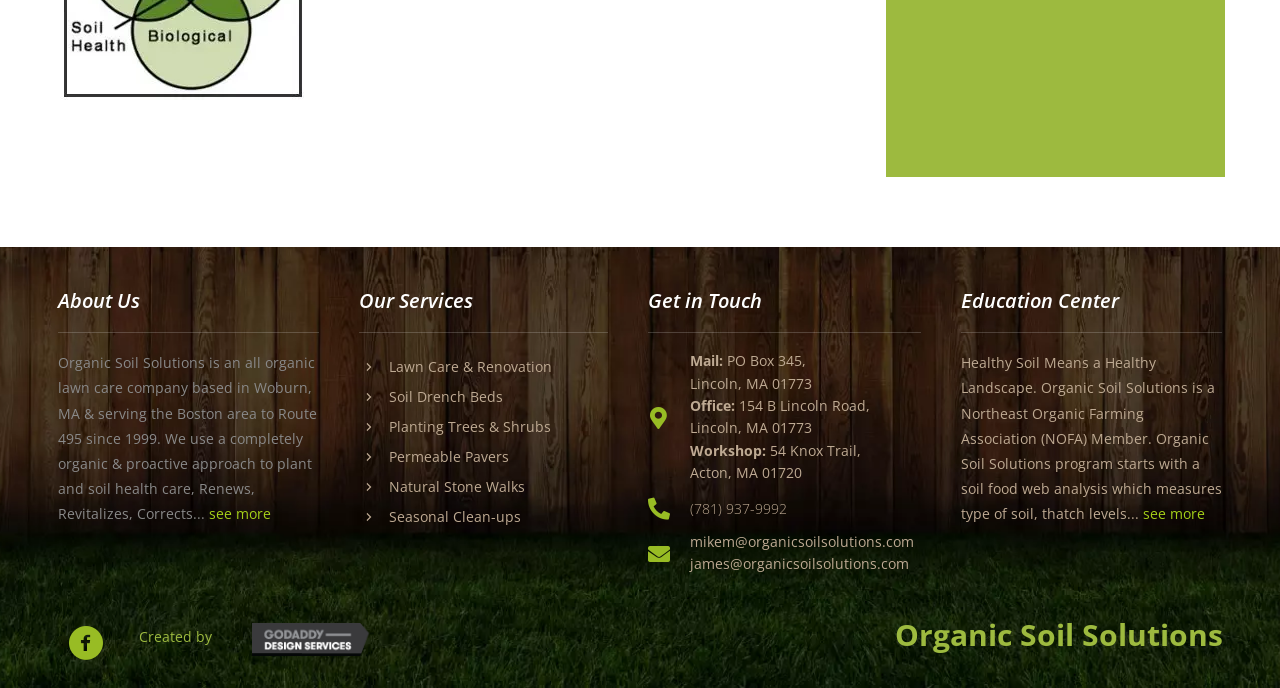Using the webpage screenshot, find the UI element described by Breaking News. Provide the bounding box coordinates in the format (top-left x, top-left y, bottom-right x, bottom-right y), ensuring all values are floating point numbers between 0 and 1.

None